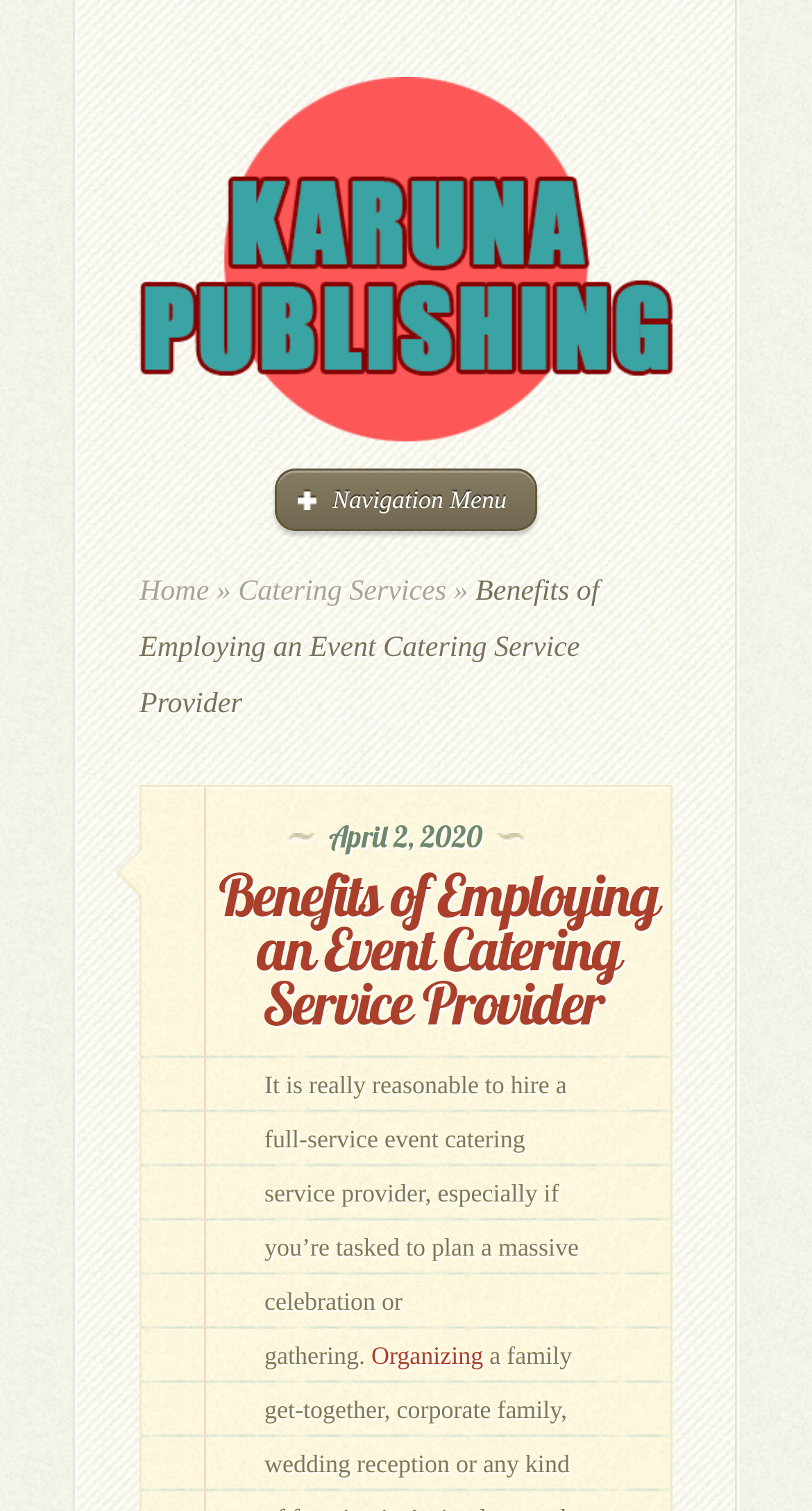What is the date of the article?
Provide a detailed and extensive answer to the question.

I found the date of the article by looking at the text below the main heading, where I saw the date 'April 2, 2020' written in a smaller font.